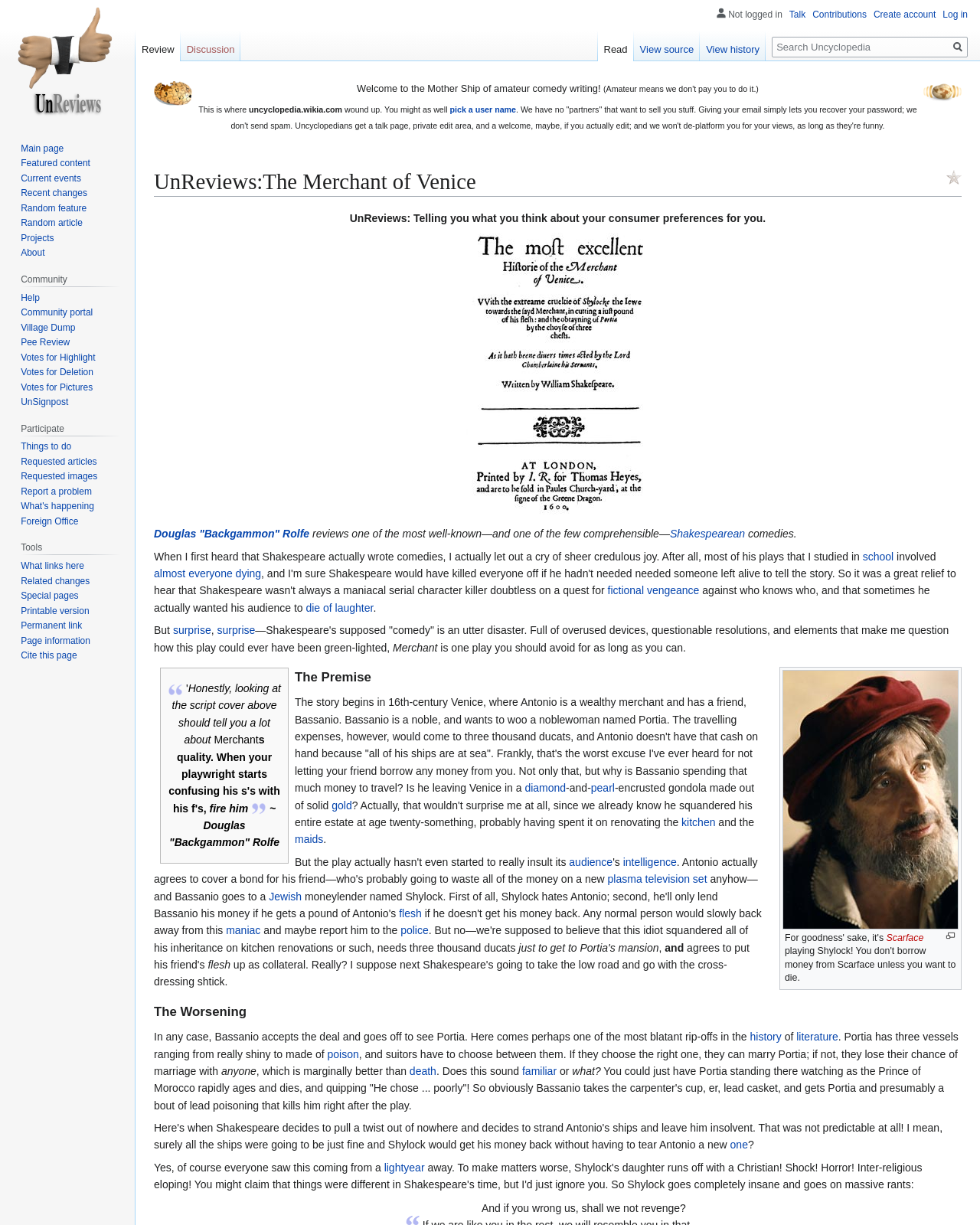Identify the headline of the webpage and generate its text content.

UnReviews:The Merchant of Venice